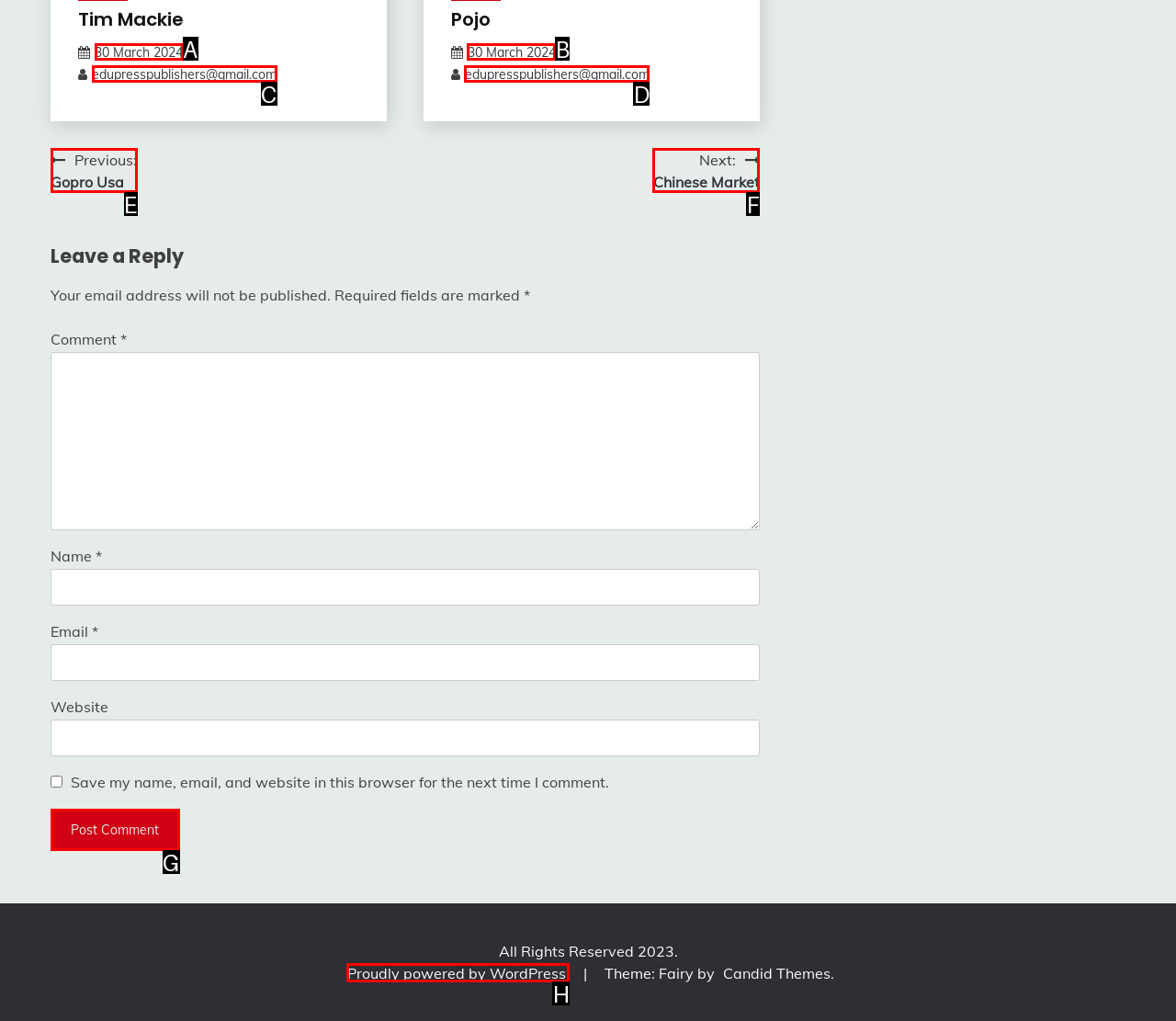Using the provided description: edupresspublishers@gmail.com, select the most fitting option and return its letter directly from the choices.

C